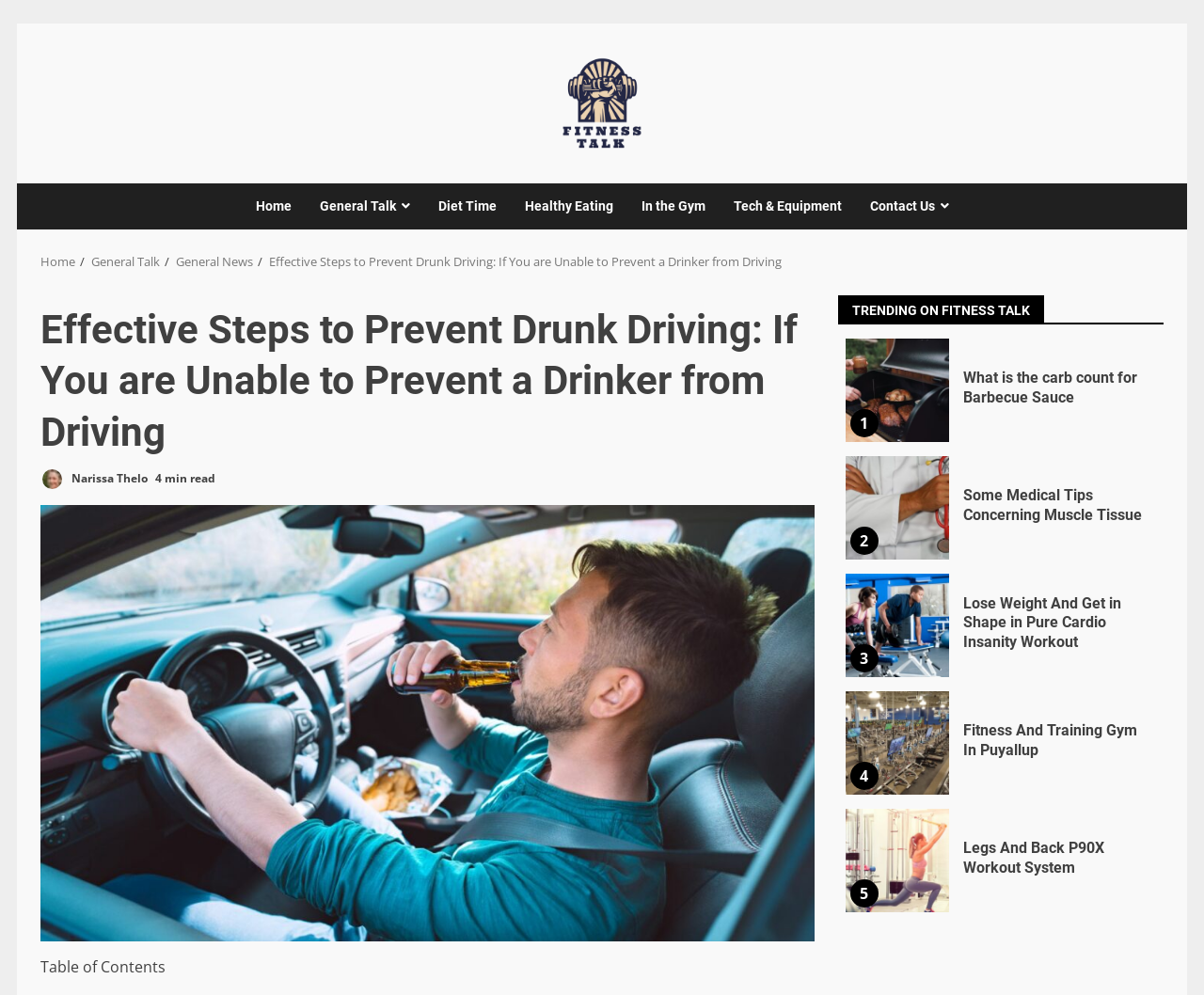Kindly determine the bounding box coordinates for the area that needs to be clicked to execute this instruction: "Click on the 'Contact Us' link".

[0.711, 0.184, 0.788, 0.231]